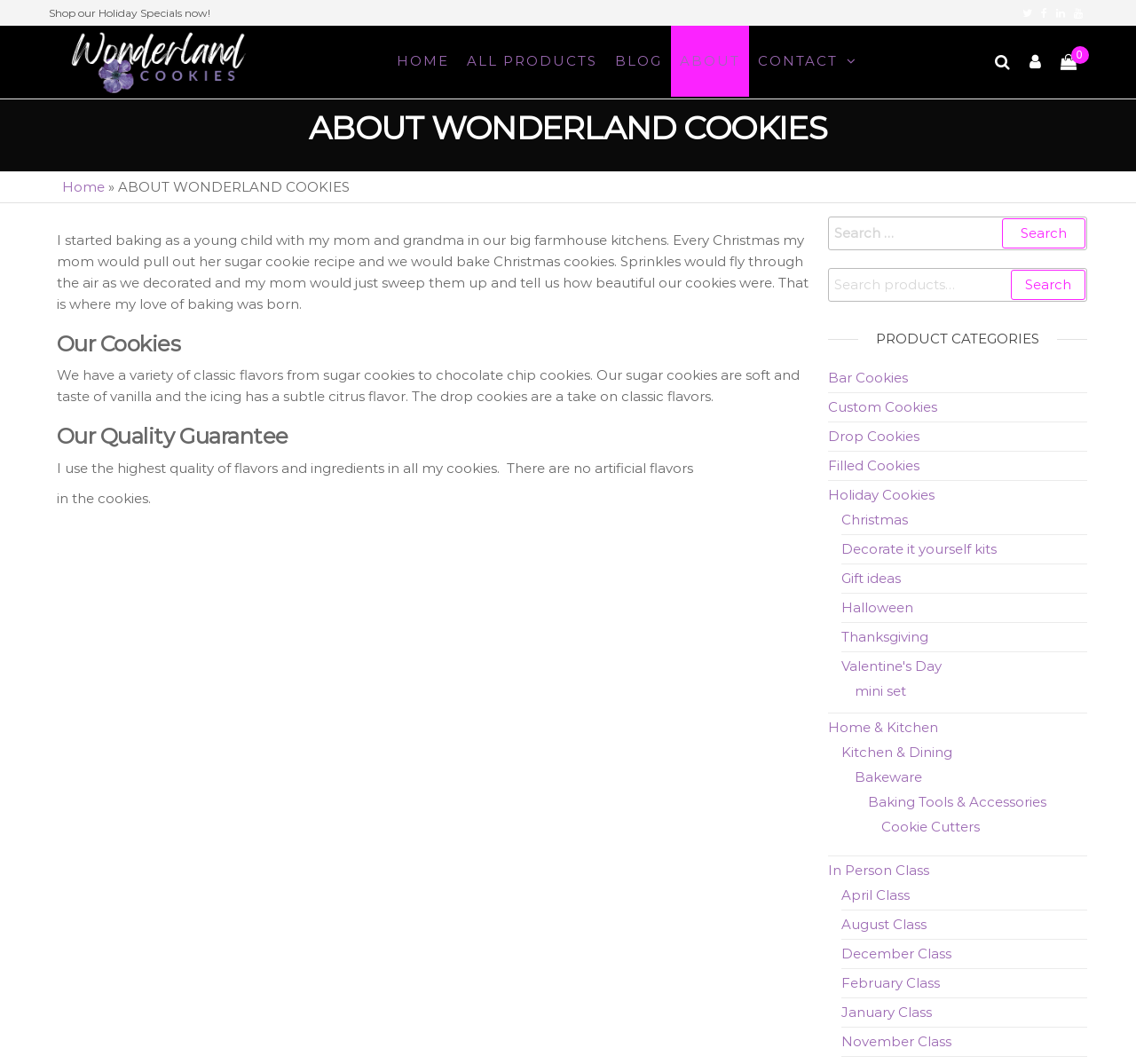Please find the bounding box coordinates of the element's region to be clicked to carry out this instruction: "Search for something".

[0.729, 0.203, 0.957, 0.235]